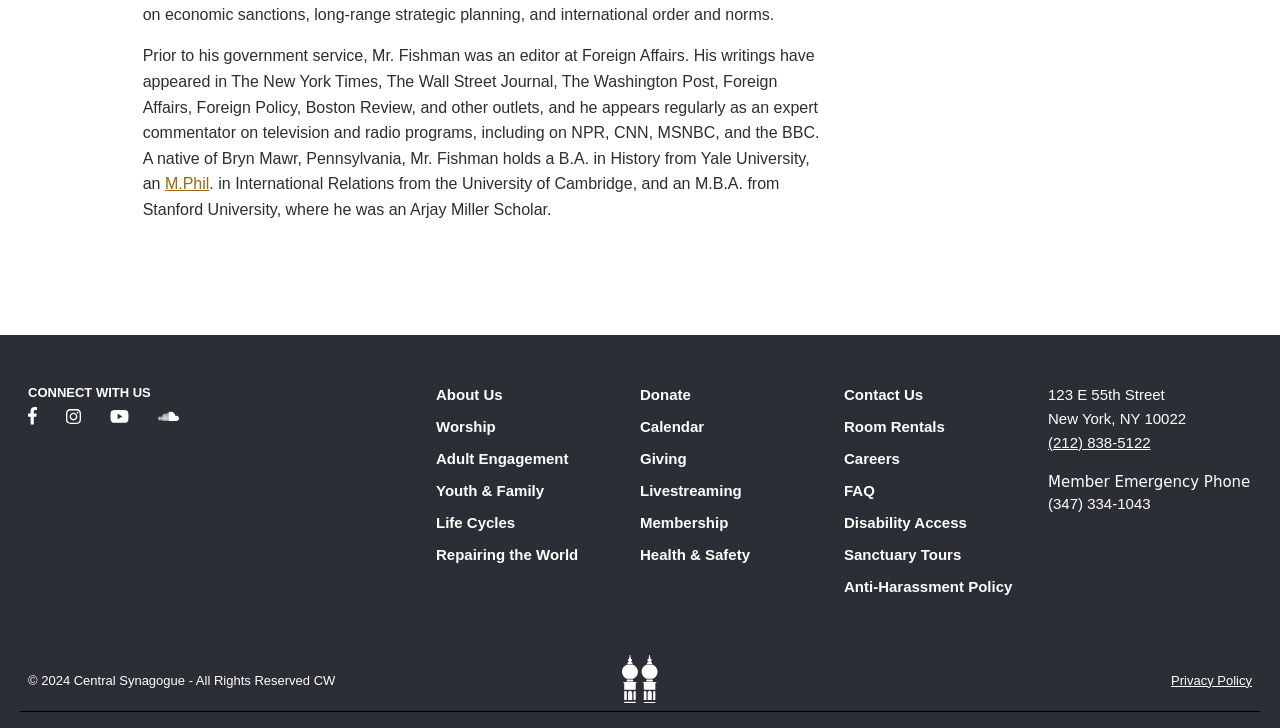Provide a one-word or brief phrase answer to the question:
What is the name of the university where Mr. Fishman holds an M.B.A.?

Stanford University